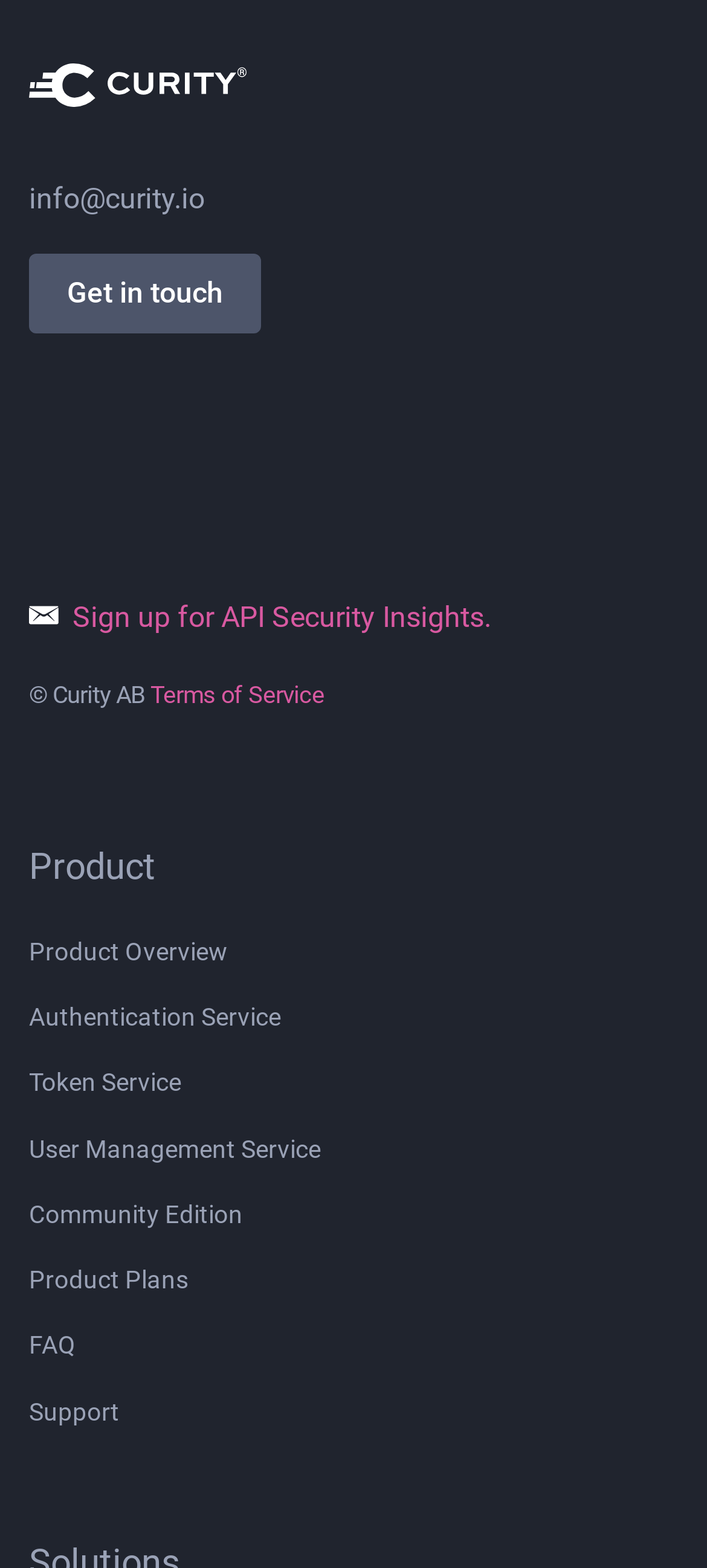Locate the bounding box coordinates of the area to click to fulfill this instruction: "Subscribe to Curity's RSS Feeds". The bounding box should be presented as four float numbers between 0 and 1, in the order [left, top, right, bottom].

[0.041, 0.305, 0.164, 0.361]